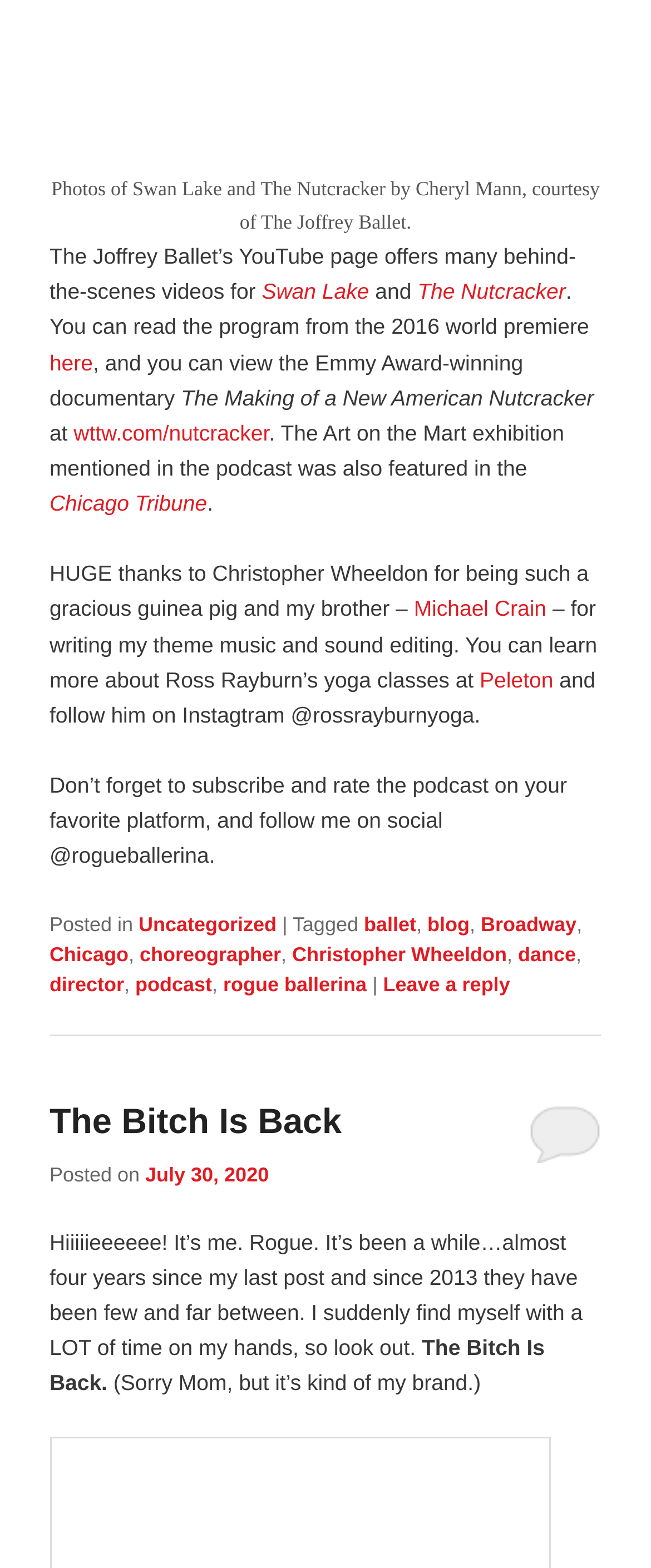Please answer the following question using a single word or phrase: 
What is the name of the ballet company mentioned?

The Joffrey Ballet